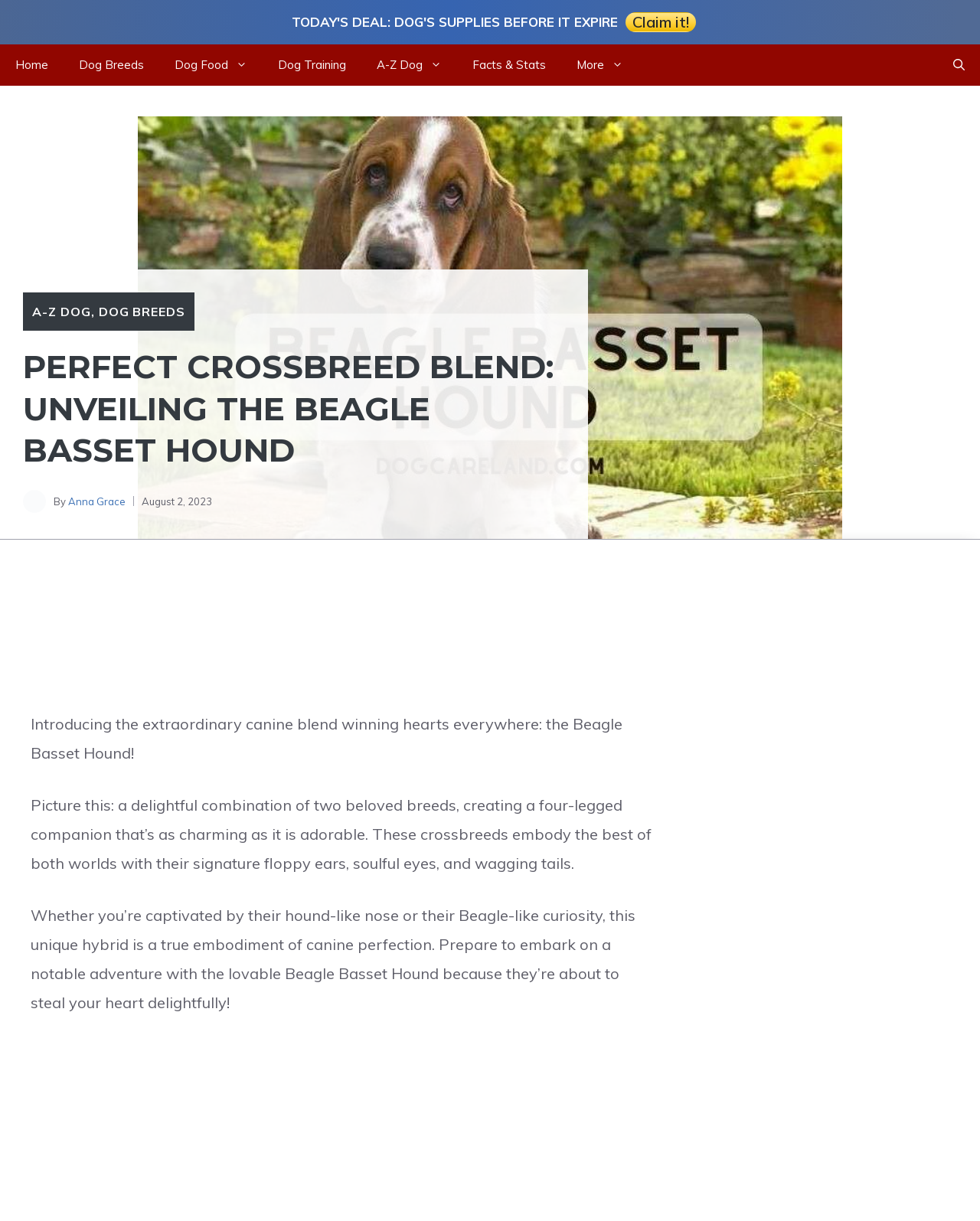Refer to the image and provide a thorough answer to this question:
Who is the author of the article?

The author's name is mentioned below the image of the author, which is located near the top of the webpage. The text 'By' is followed by the author's name, 'Anna Grace', which indicates that she is the writer of the article.